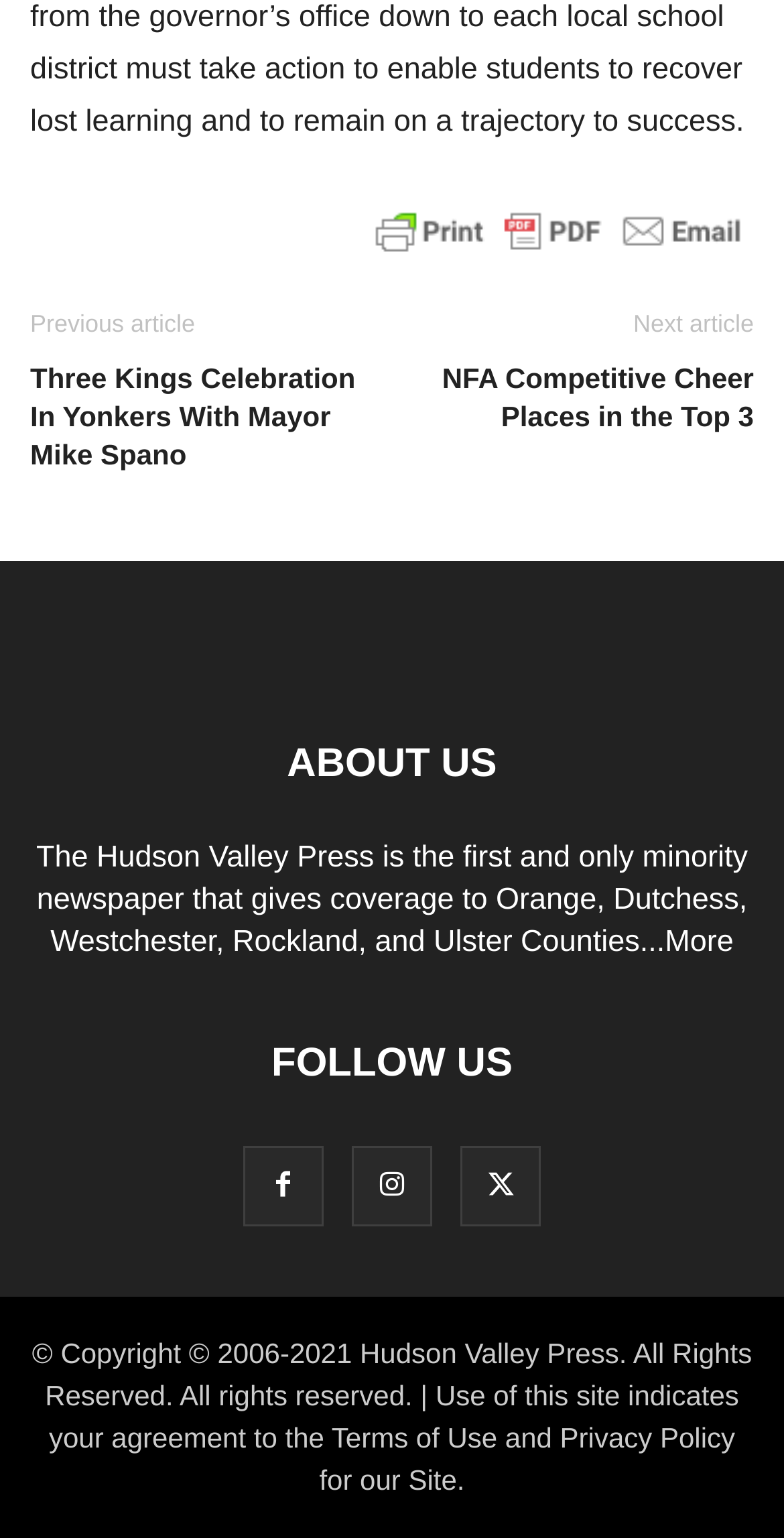What is the purpose of the 'More' link?
From the details in the image, answer the question comprehensively.

I found the 'More' link in the 'ABOUT US' section, which is likely to lead to a page with more information about the newspaper, its history, and its mission.